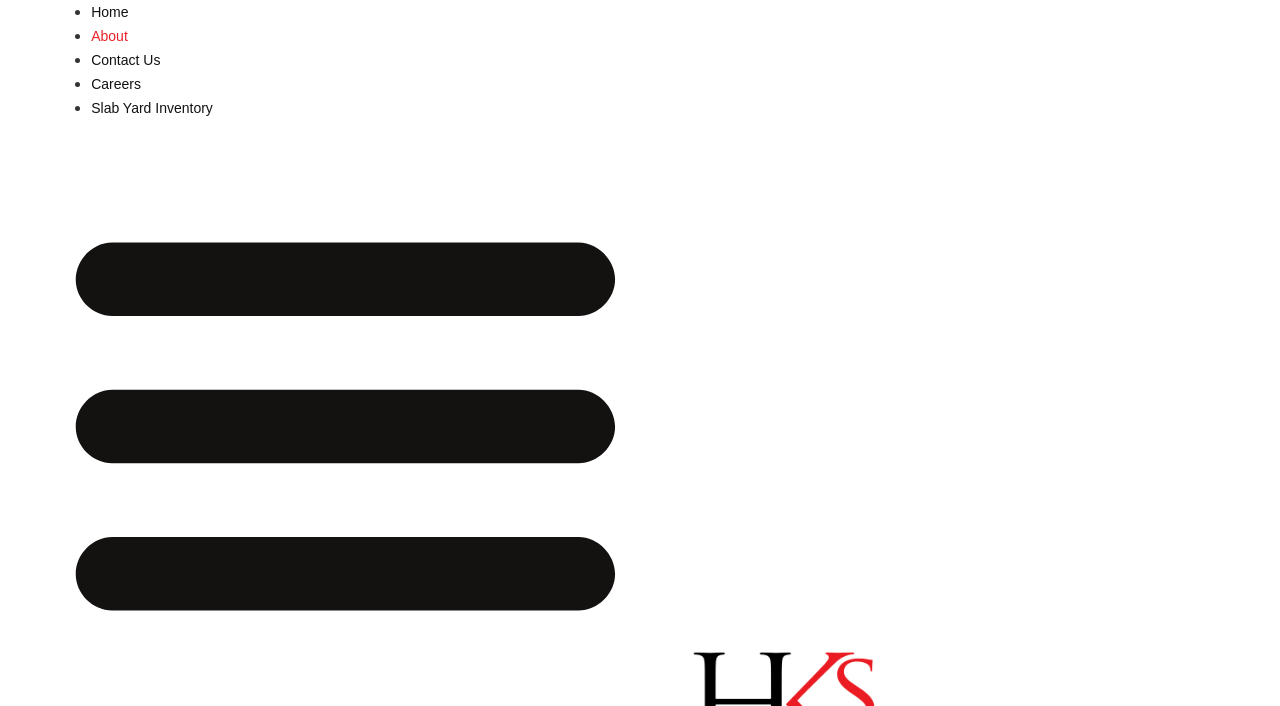Use a single word or phrase to answer this question: 
Is there a link to a careers page?

Yes